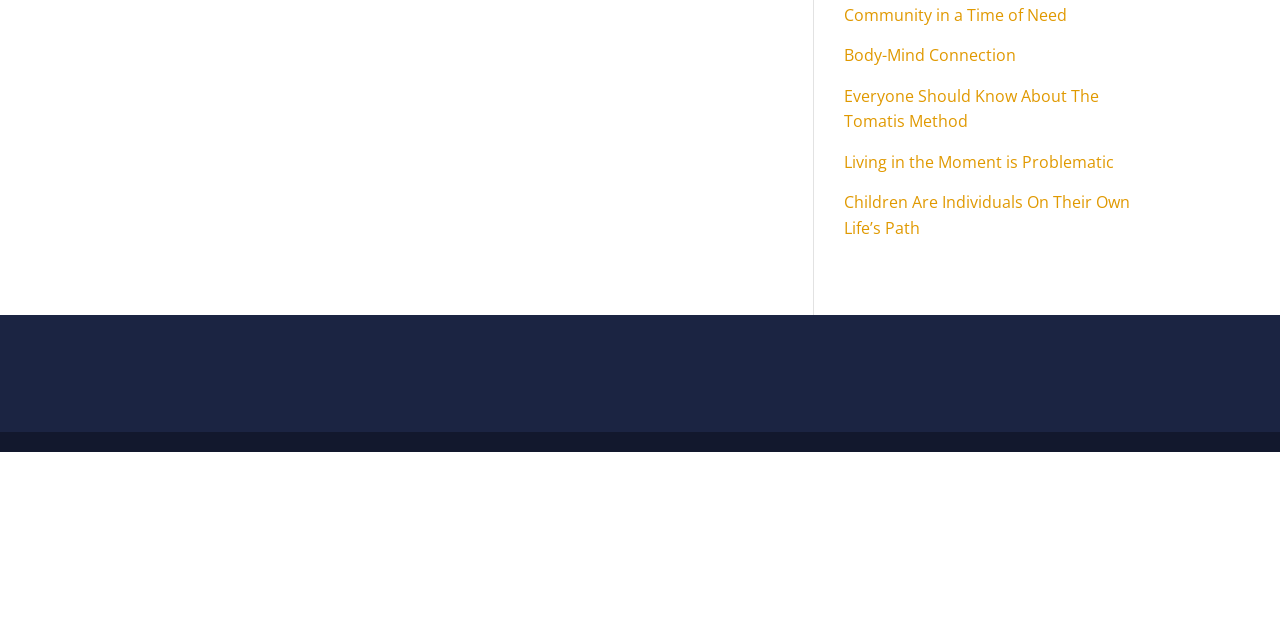Determine the bounding box coordinates of the UI element described below. Use the format (top-left x, top-left y, bottom-right x, bottom-right y) with floating point numbers between 0 and 1: Body-Mind Connection

[0.659, 0.069, 0.794, 0.103]